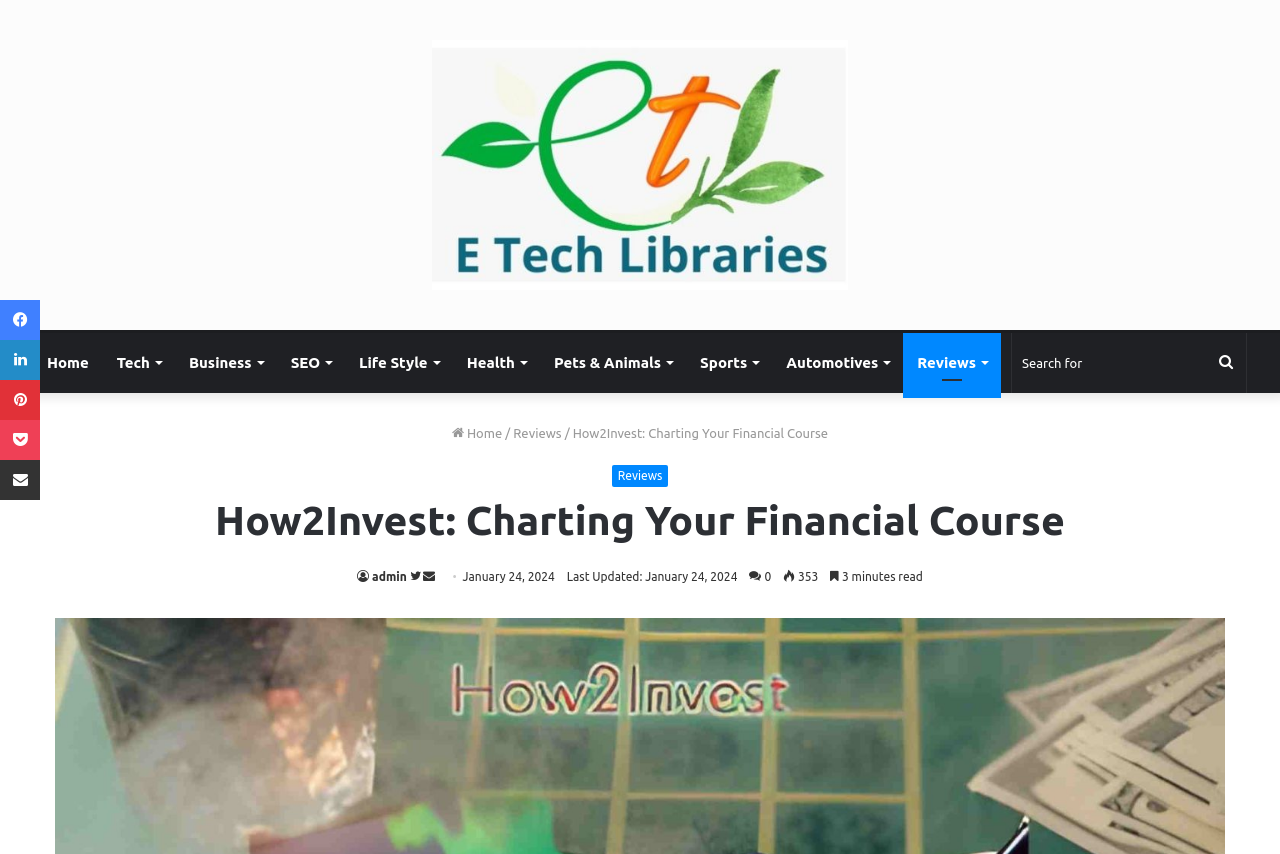Please determine the bounding box coordinates for the UI element described here. Use the format (top-left x, top-left y, bottom-right x, bottom-right y) with values bounded between 0 and 1: Automotives

[0.603, 0.39, 0.706, 0.46]